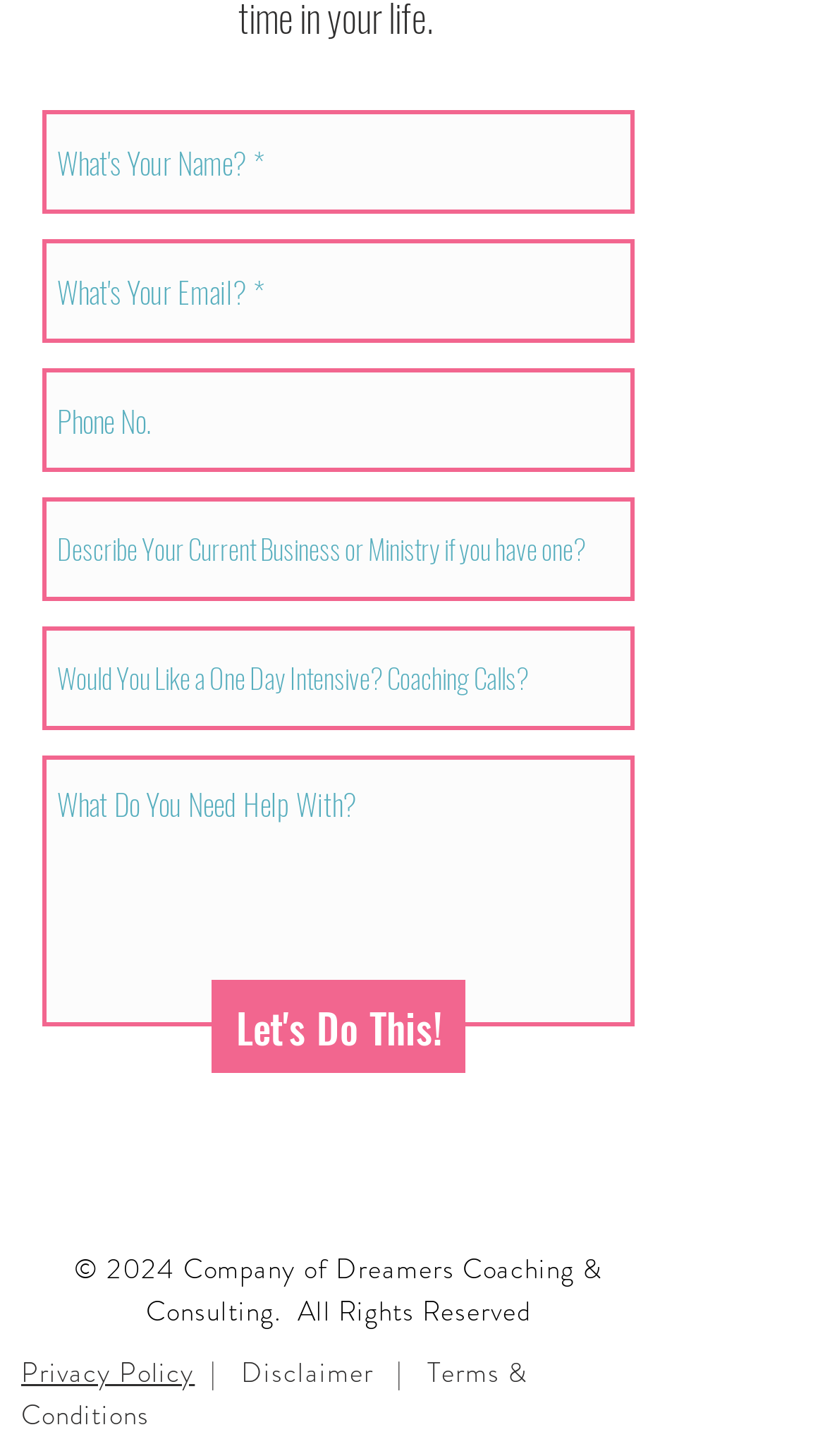Please determine the bounding box coordinates of the clickable area required to carry out the following instruction: "Input your email". The coordinates must be four float numbers between 0 and 1, represented as [left, top, right, bottom].

[0.051, 0.164, 0.769, 0.235]